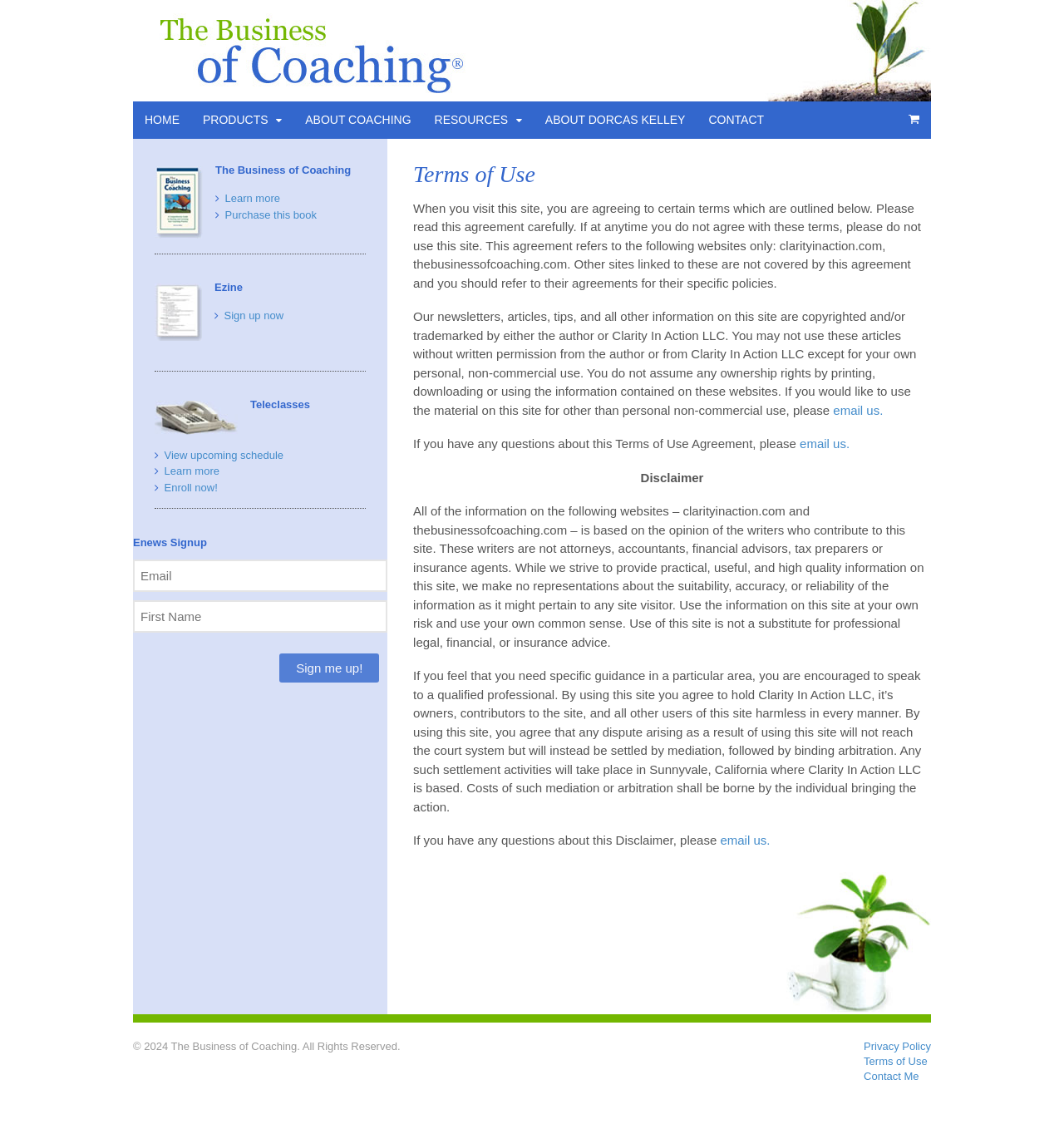Determine the bounding box coordinates for the region that must be clicked to execute the following instruction: "Read more about the job".

None